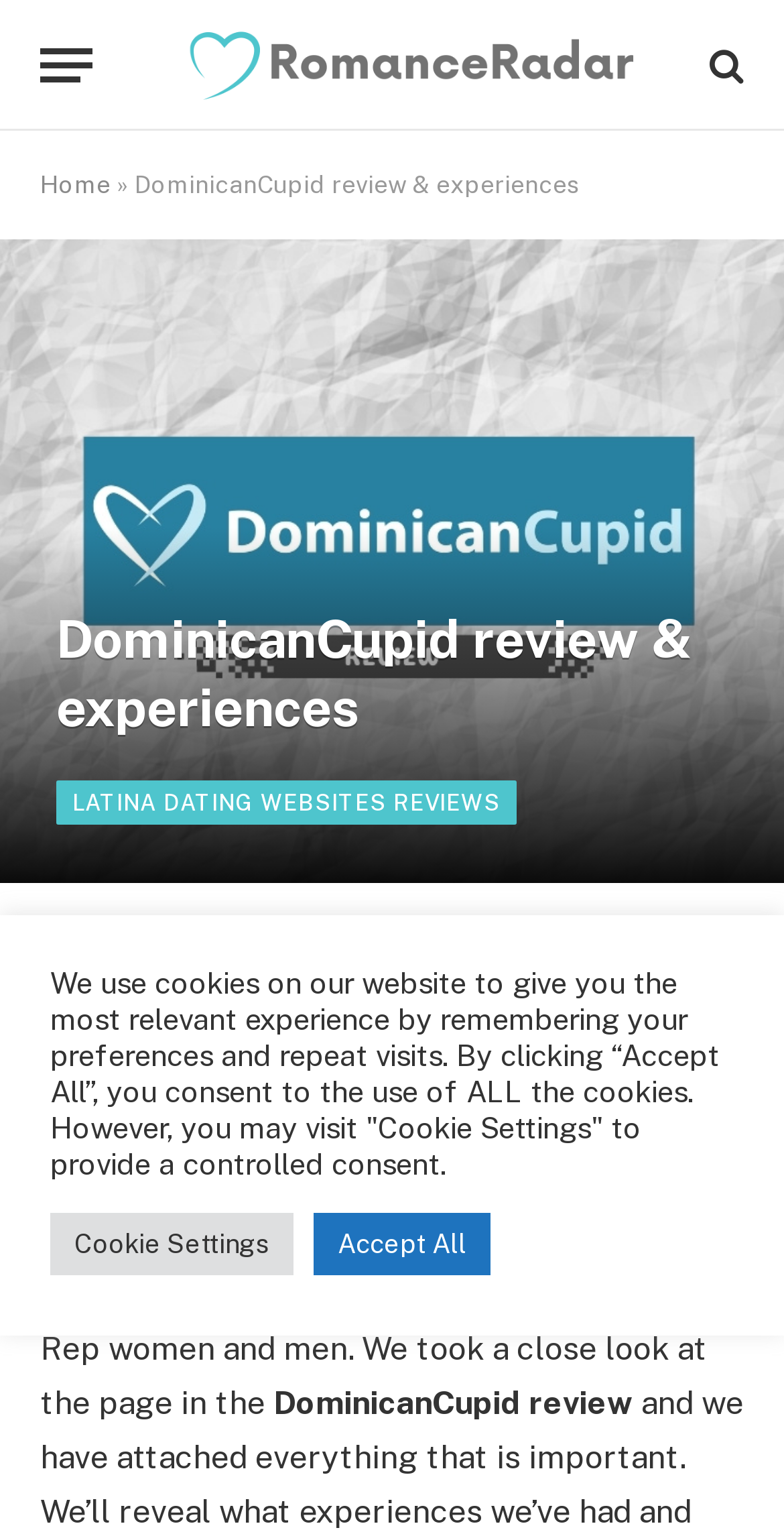Using a single word or phrase, answer the following question: 
What is the purpose of the reviewed website?

Finding dates and singles from the Dominican Republic